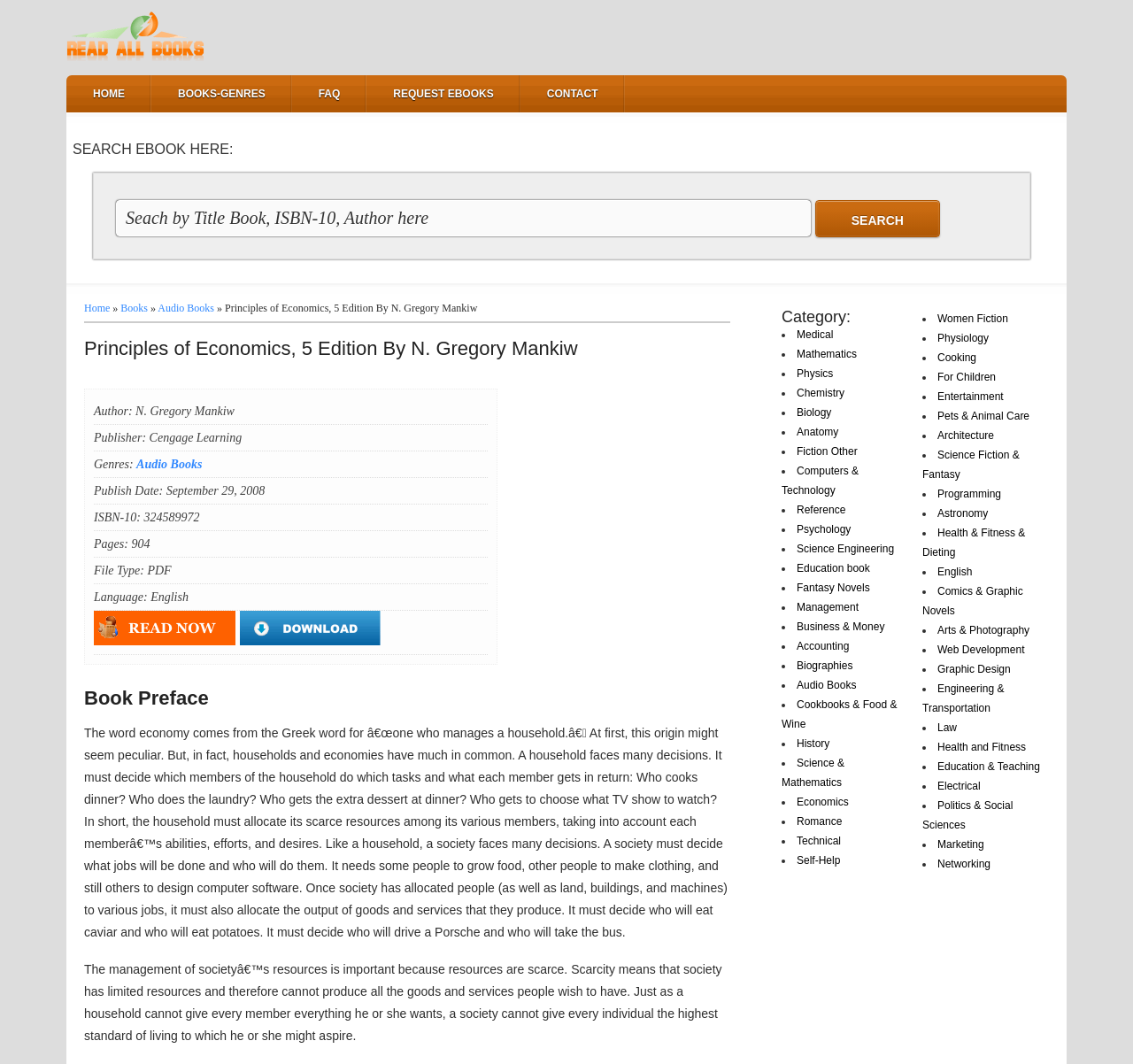Can you pinpoint the bounding box coordinates for the clickable element required for this instruction: "Go to Apps"? The coordinates should be four float numbers between 0 and 1, i.e., [left, top, right, bottom].

None